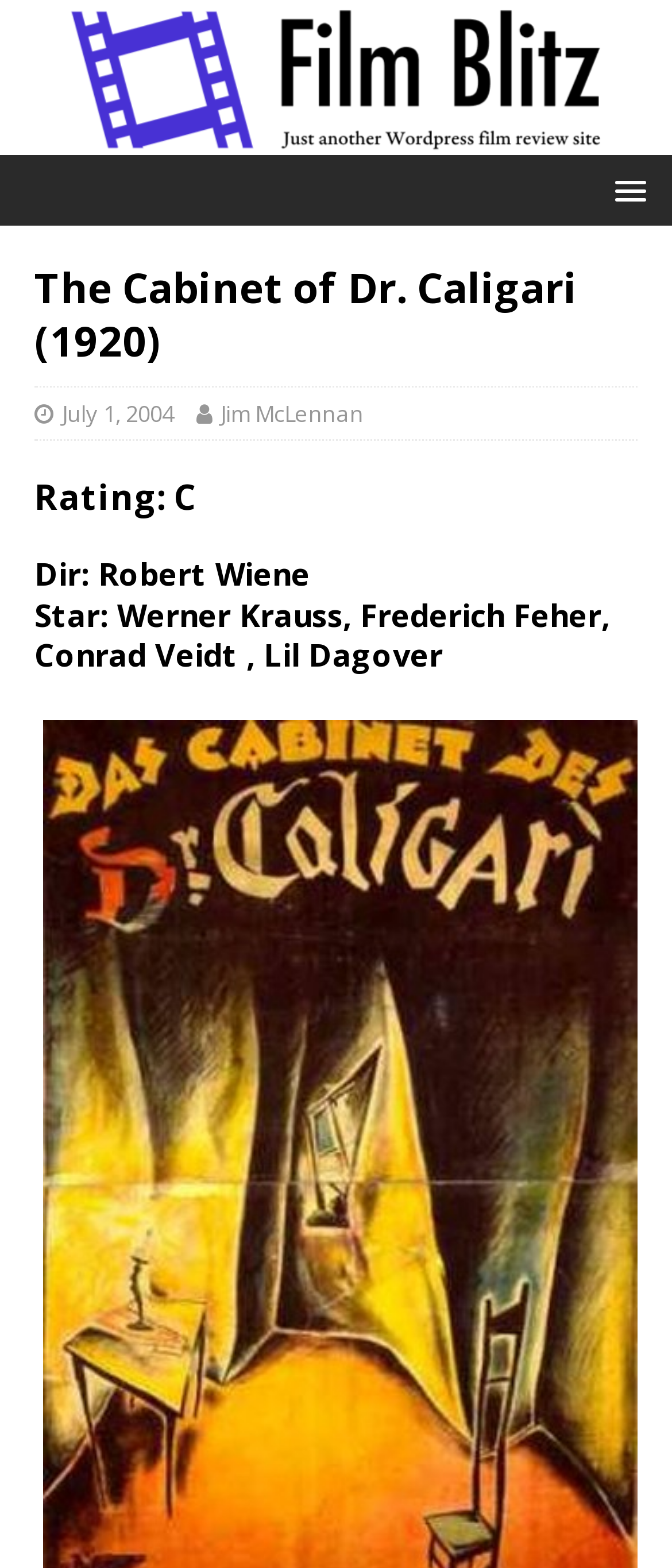Answer briefly with one word or phrase:
What is the title of the film?

The Cabinet of Dr. Caligari